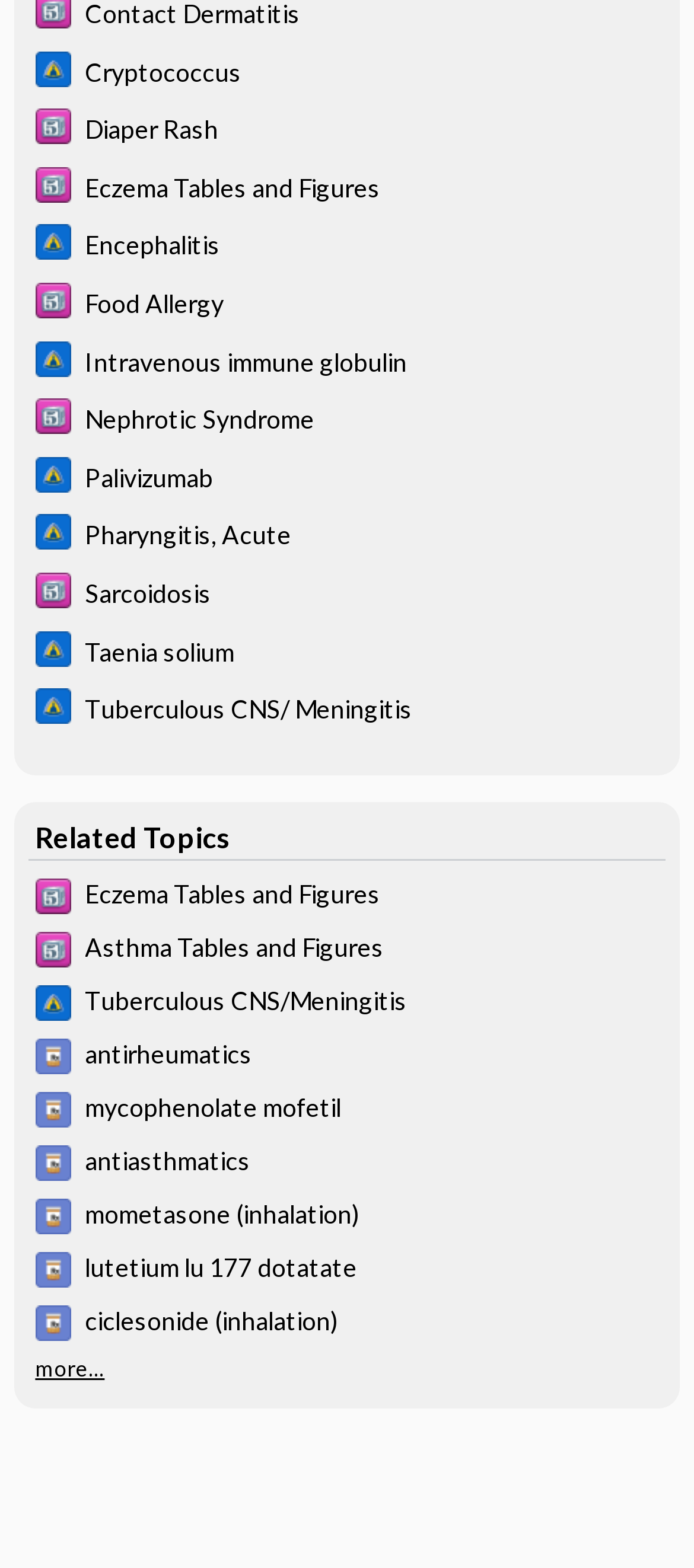Use a single word or phrase to answer the question: What is the topic of the first link?

Cryptococcus